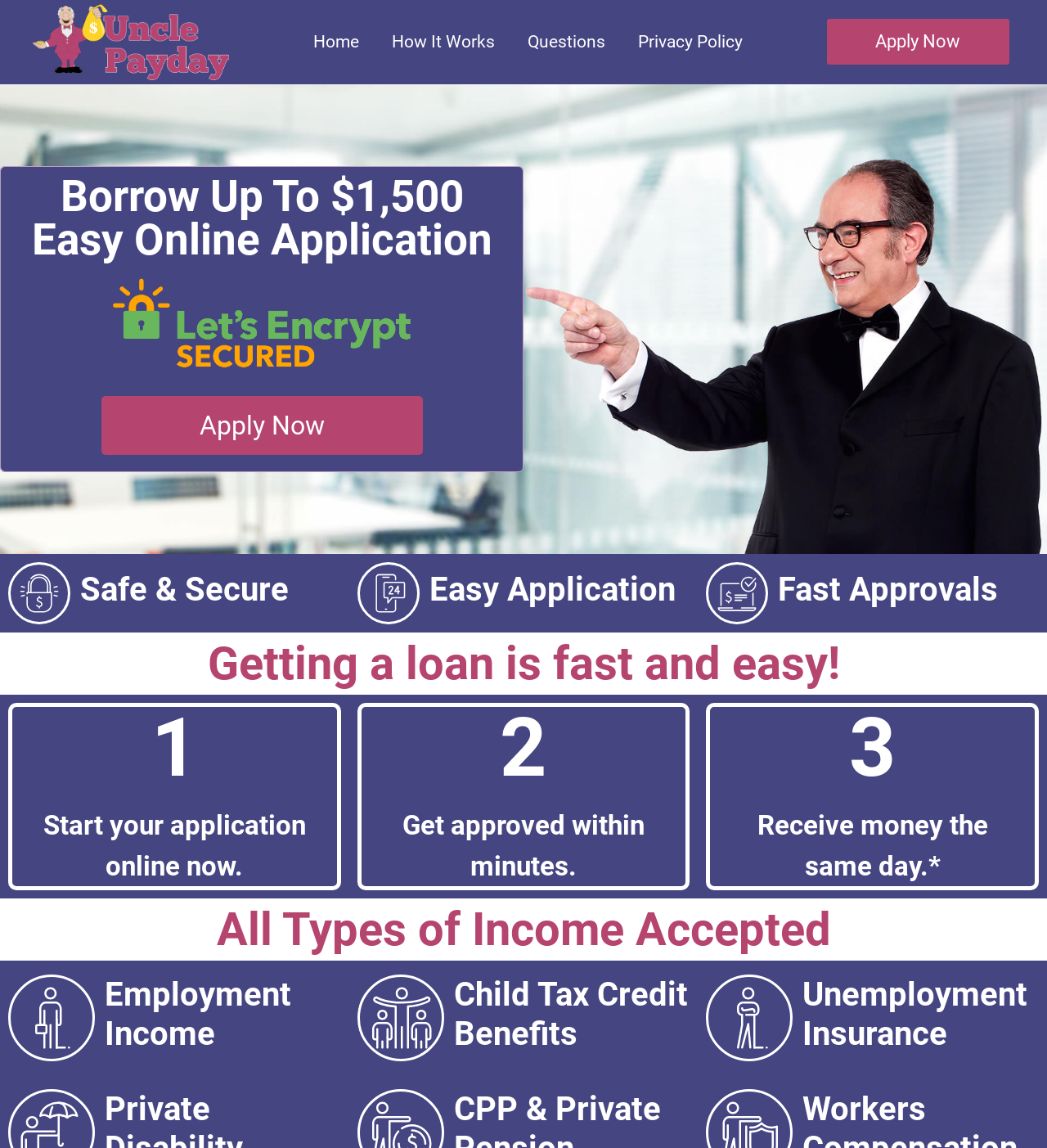Construct a thorough caption encompassing all aspects of the webpage.

The webpage is about Instant Payday Loans Bad Credit, with a prominent logo of Uncle Payday at the top left corner. Below the logo, there is a navigation menu with links to "Home", "How It Works", "Questions", and "Privacy Policy". 

On the right side of the navigation menu, there is a prominent "Apply Now" button. Below this button, there are three sections with headings "Safe & Secure", "Easy Application", and "Fast Approvals", each accompanied by an image. 

The main content of the webpage is divided into two columns. The left column has a heading "Borrow Up To $1,500" and a brief description "Easy Online Application". Below this, there is another "Apply Now" button. 

The right column has a series of short paragraphs and links. The first paragraph reads "Getting a loan is fast and easy!" followed by a link to "1". The next paragraph says "Start your application online now." Below this, there is a section that explains the loan process, stating that you can get approved within minutes and receive money the same day. 

Further down, there is a section that highlights the acceptance of all types of income, including employment income, child tax credit benefits, and unemployment insurance. Each of these sections has a corresponding image and heading. At the bottom of the page, there is another image.